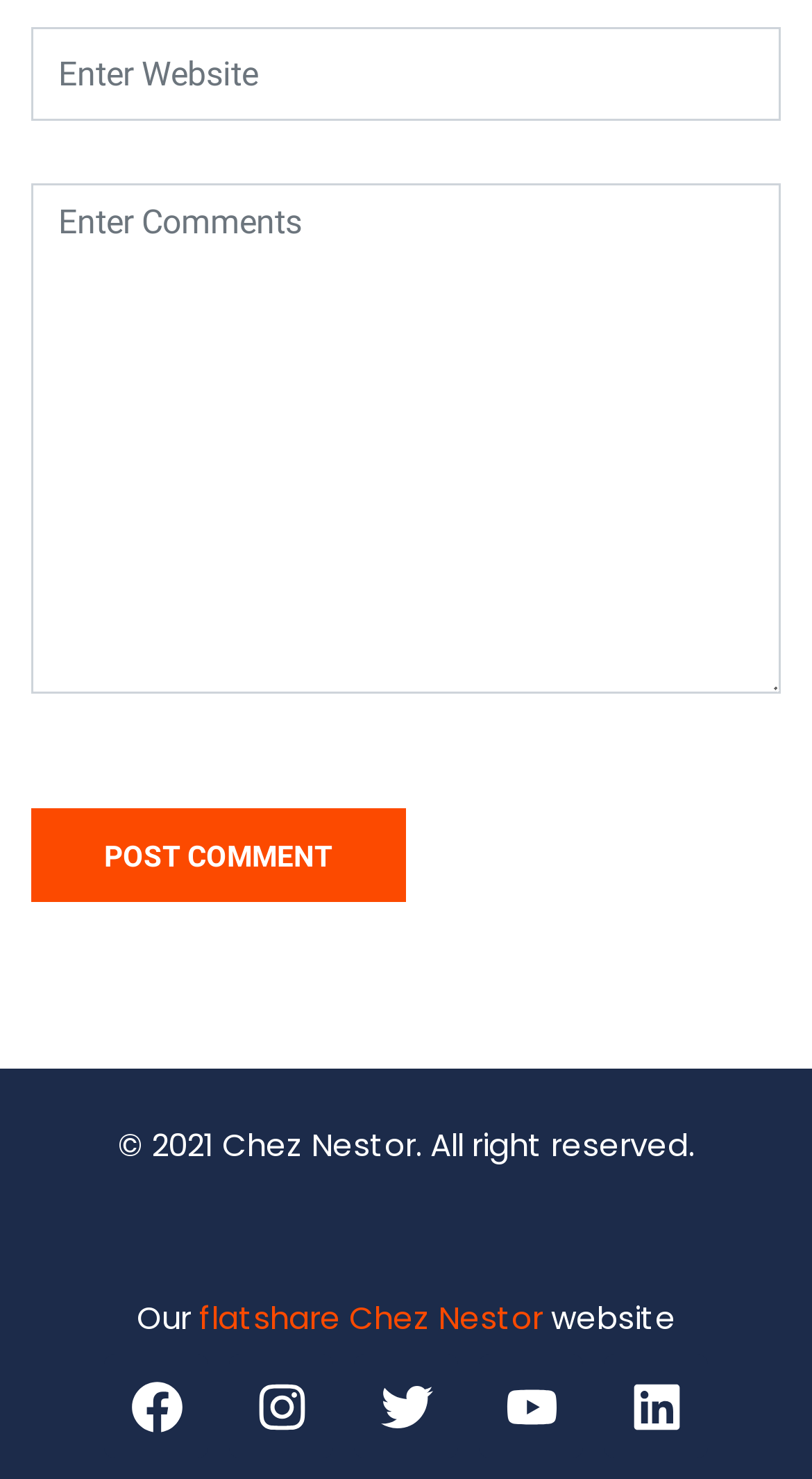Identify the bounding box of the HTML element described as: "flatshare Chez Nestor".

[0.245, 0.877, 0.668, 0.906]